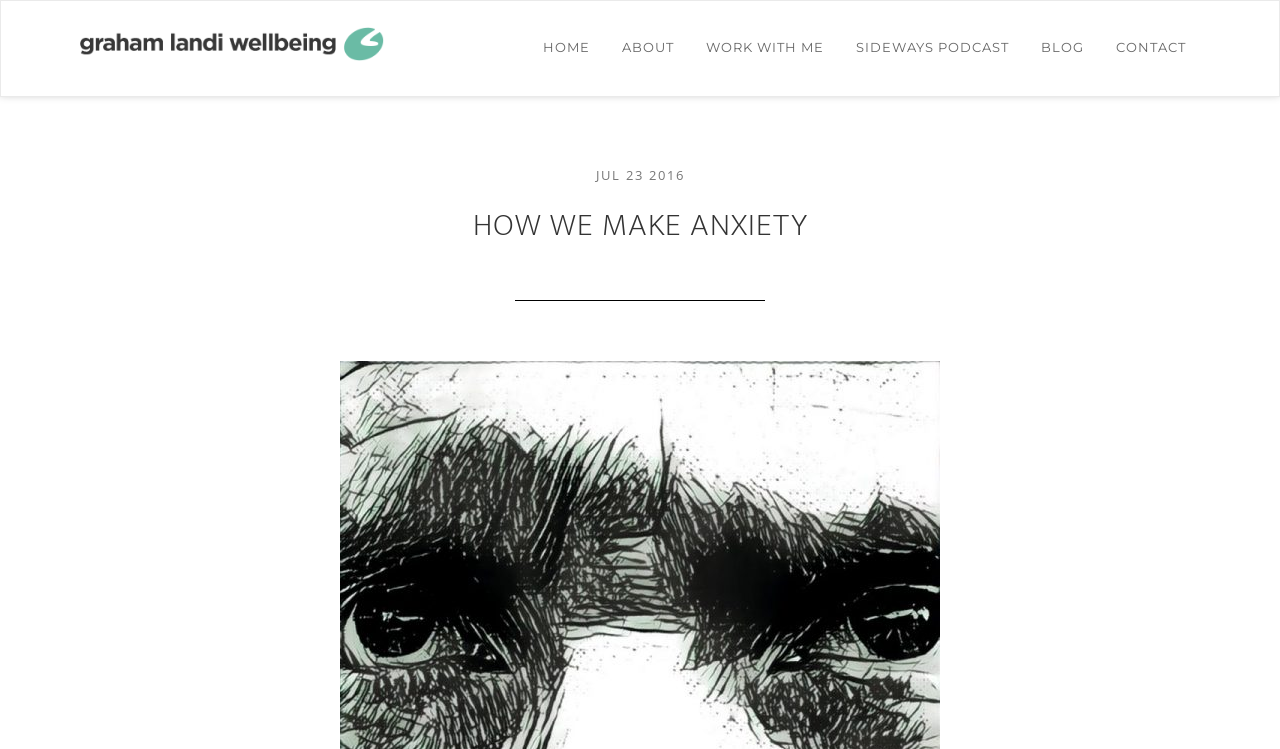What is the title of the main article?
Based on the visual details in the image, please answer the question thoroughly.

The title of the main article can be found in the heading element, which is a child element of the header. The title is written as 'HOW WE MAKE ANXIETY'.